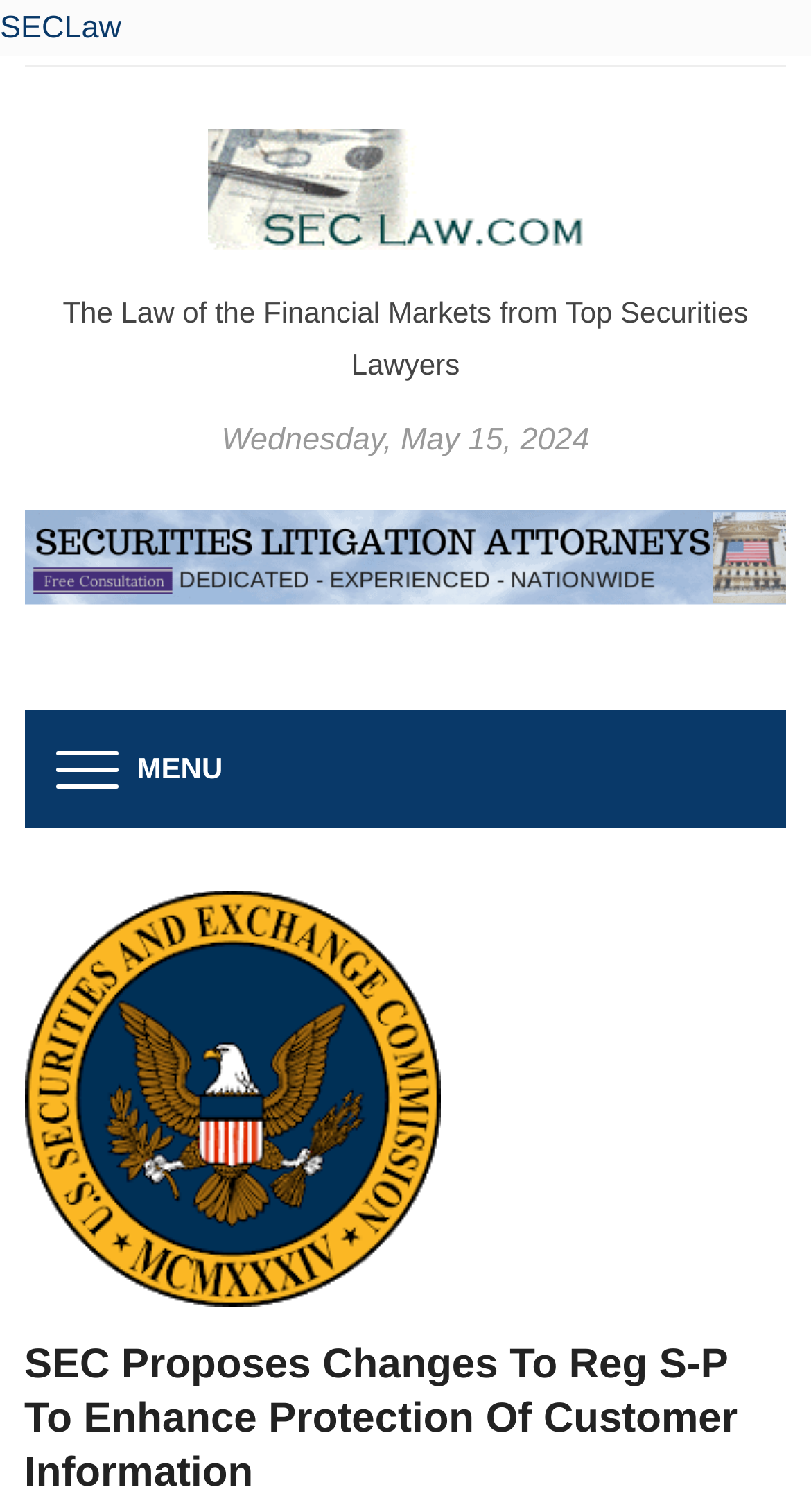Given the following UI element description: "SECLaw", find the bounding box coordinates in the webpage screenshot.

[0.0, 0.007, 0.15, 0.03]